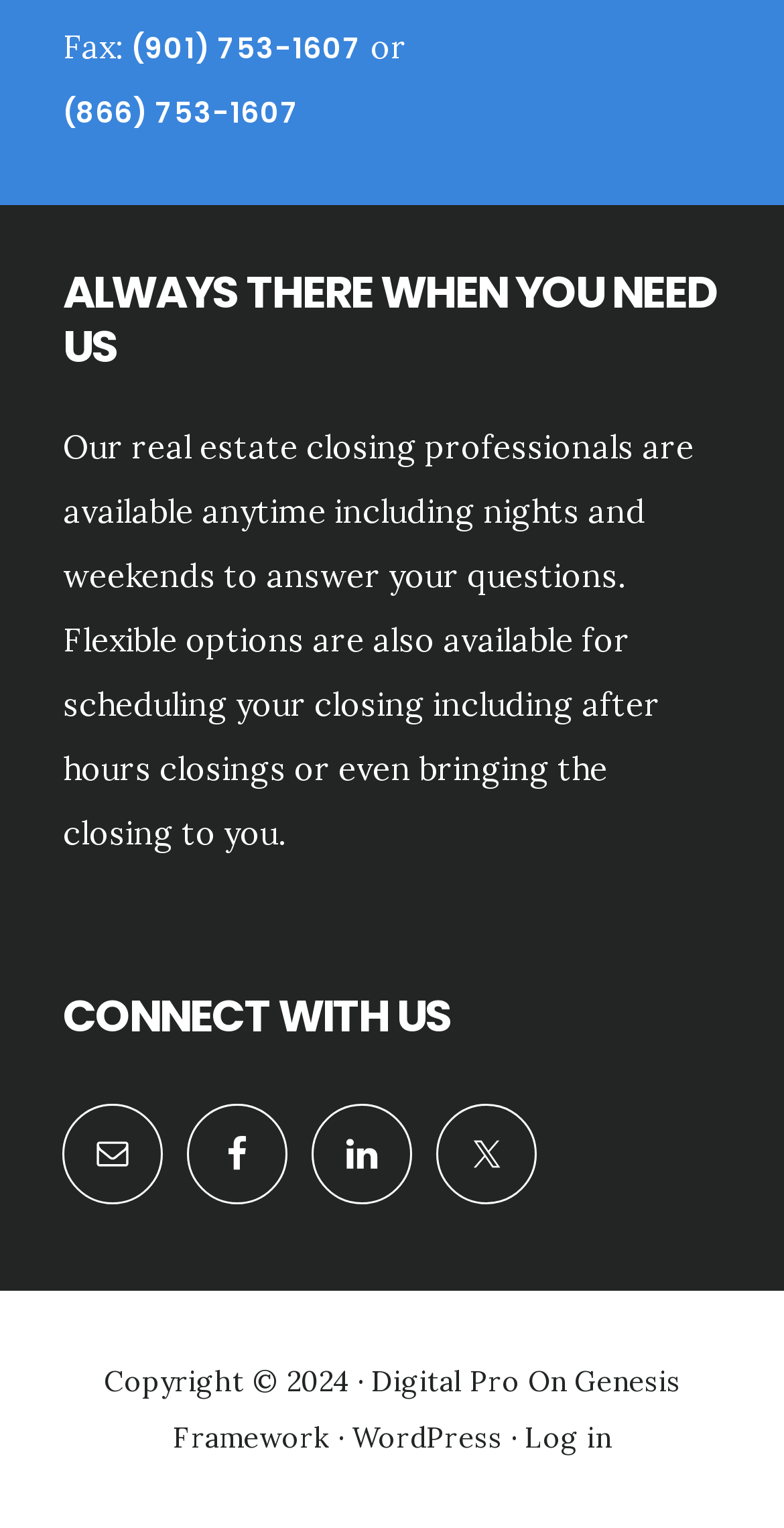Please determine the bounding box coordinates of the area that needs to be clicked to complete this task: 'Call fax number'. The coordinates must be four float numbers between 0 and 1, formatted as [left, top, right, bottom].

[0.167, 0.018, 0.462, 0.045]